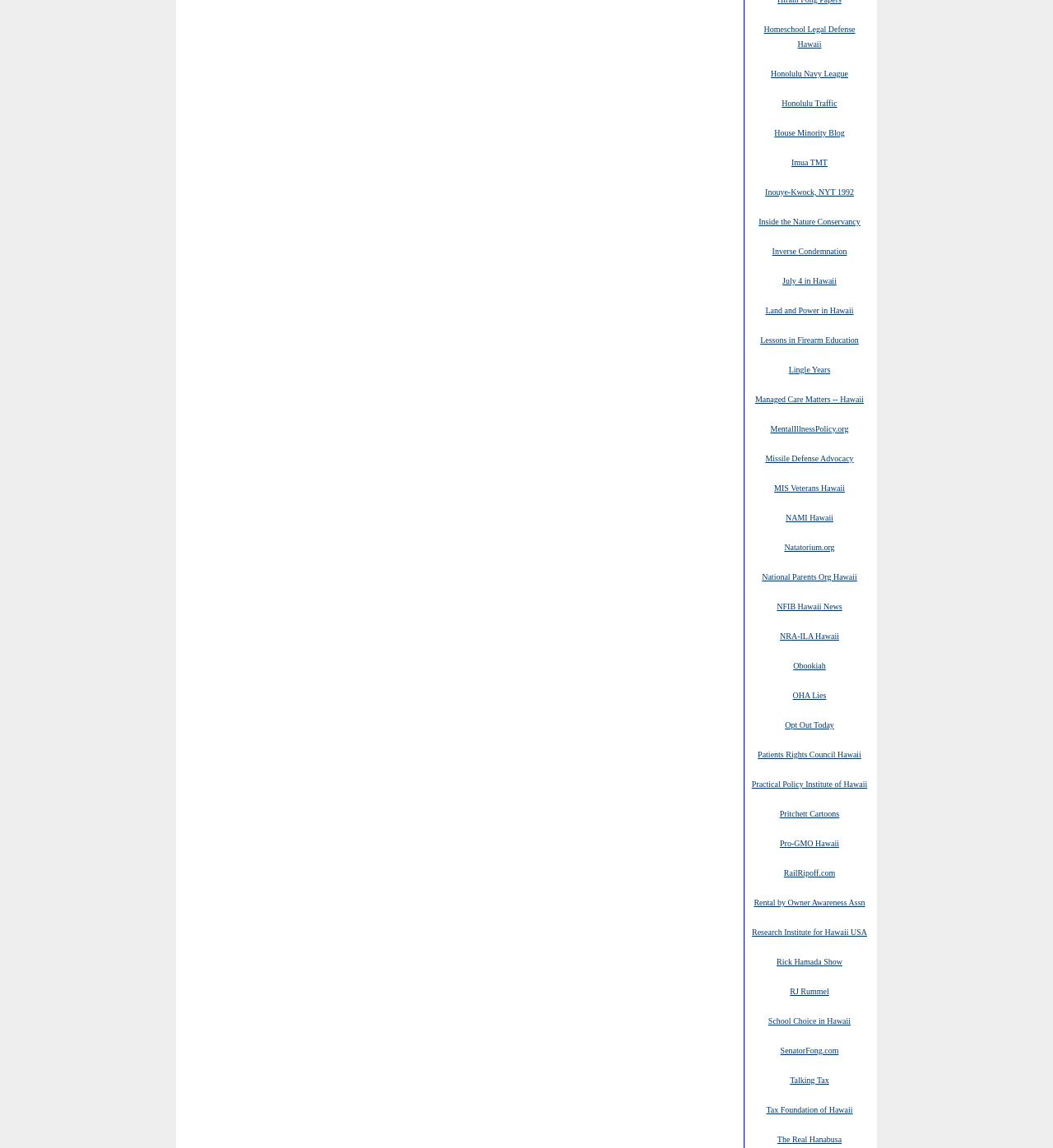Determine the bounding box coordinates of the UI element that matches the following description: "RJ Rummel". The coordinates should be four float numbers between 0 and 1 in the format [left, top, right, bottom].

[0.75, 0.858, 0.787, 0.868]